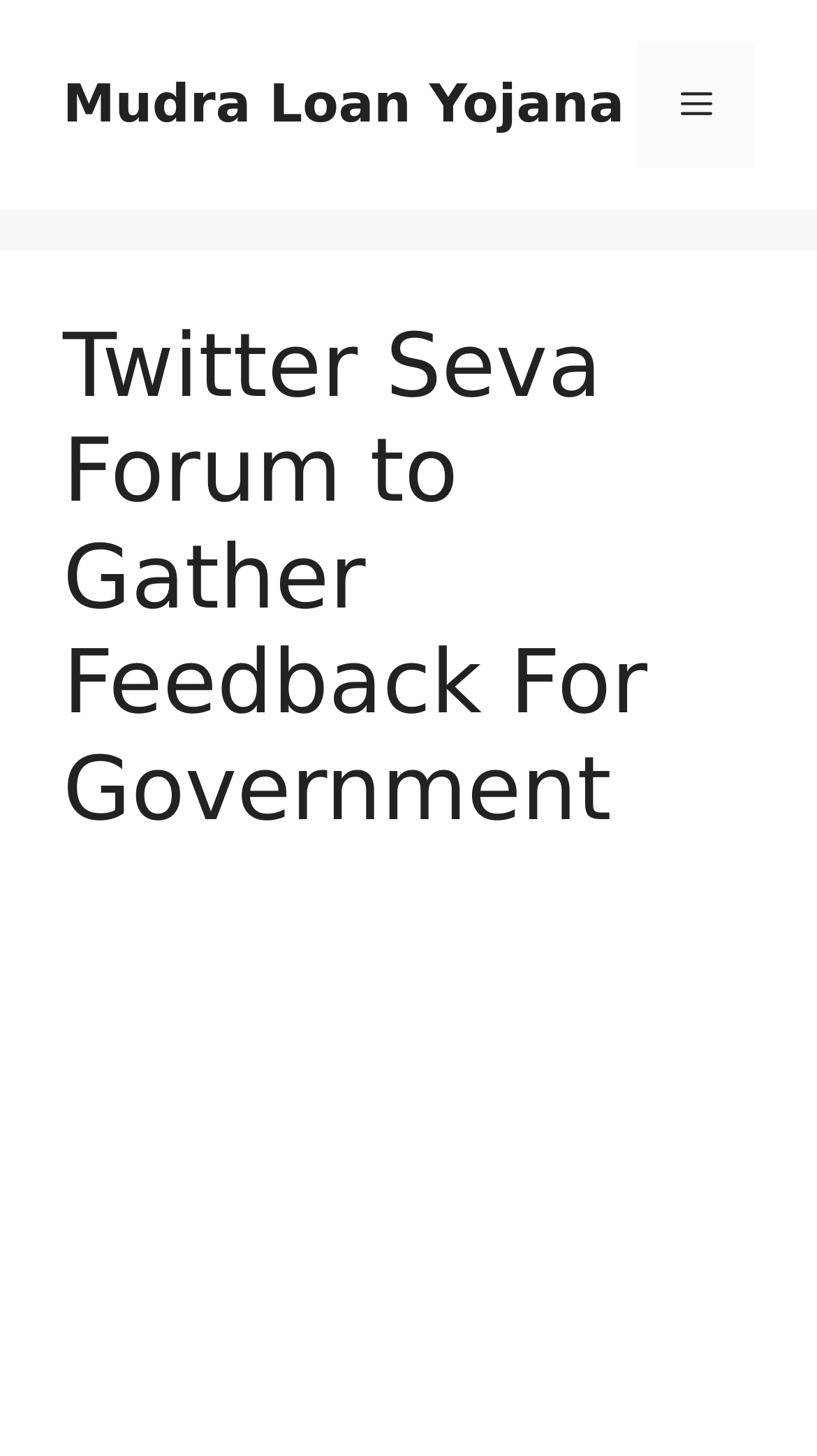Calculate the bounding box coordinates for the UI element based on the following description: "Mudra Loan Yojana". Ensure the coordinates are four float numbers between 0 and 1, i.e., [left, top, right, bottom].

[0.077, 0.05, 0.764, 0.092]